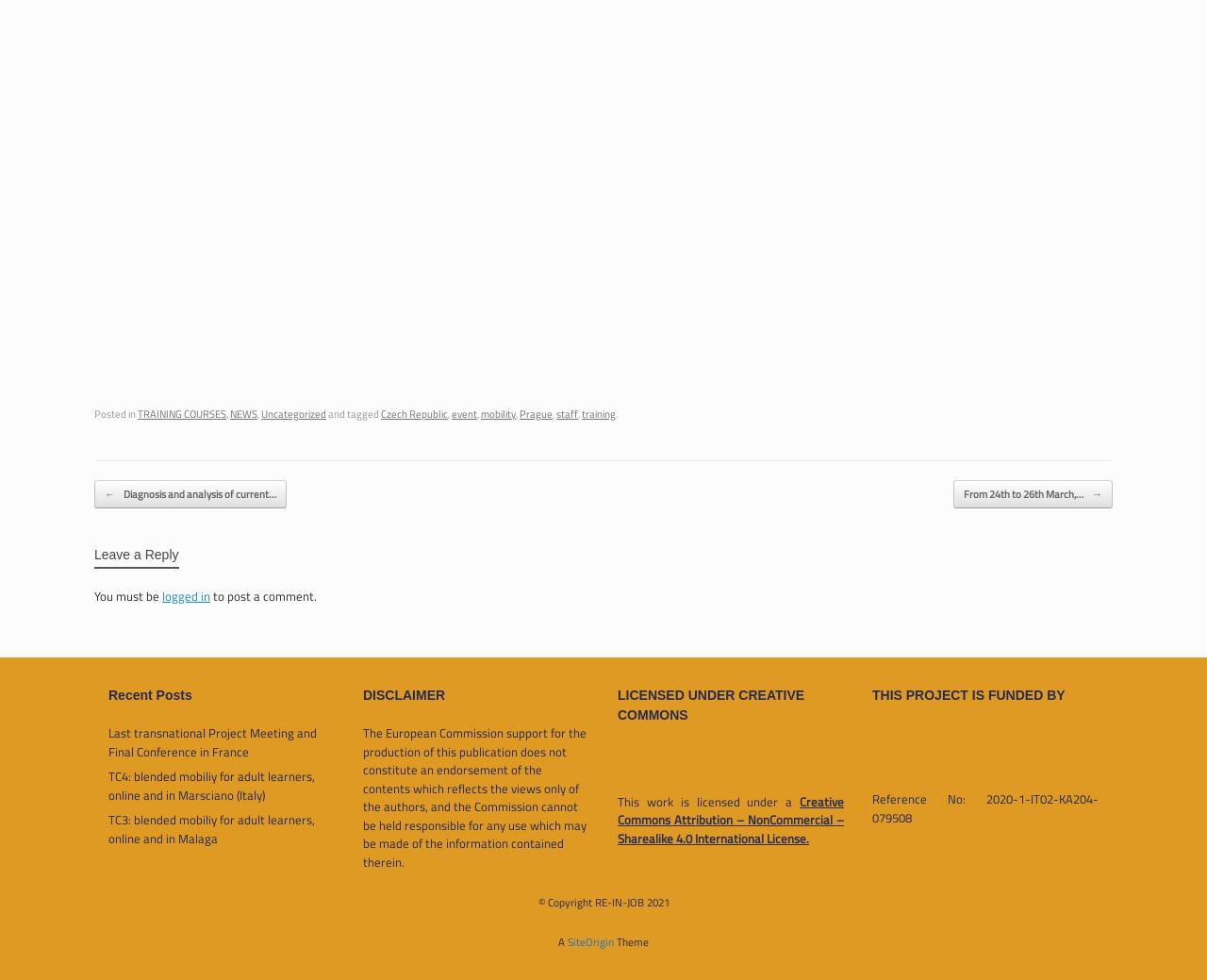Determine the bounding box coordinates for the UI element matching this description: "TRAINING COURSES".

[0.114, 0.413, 0.188, 0.432]